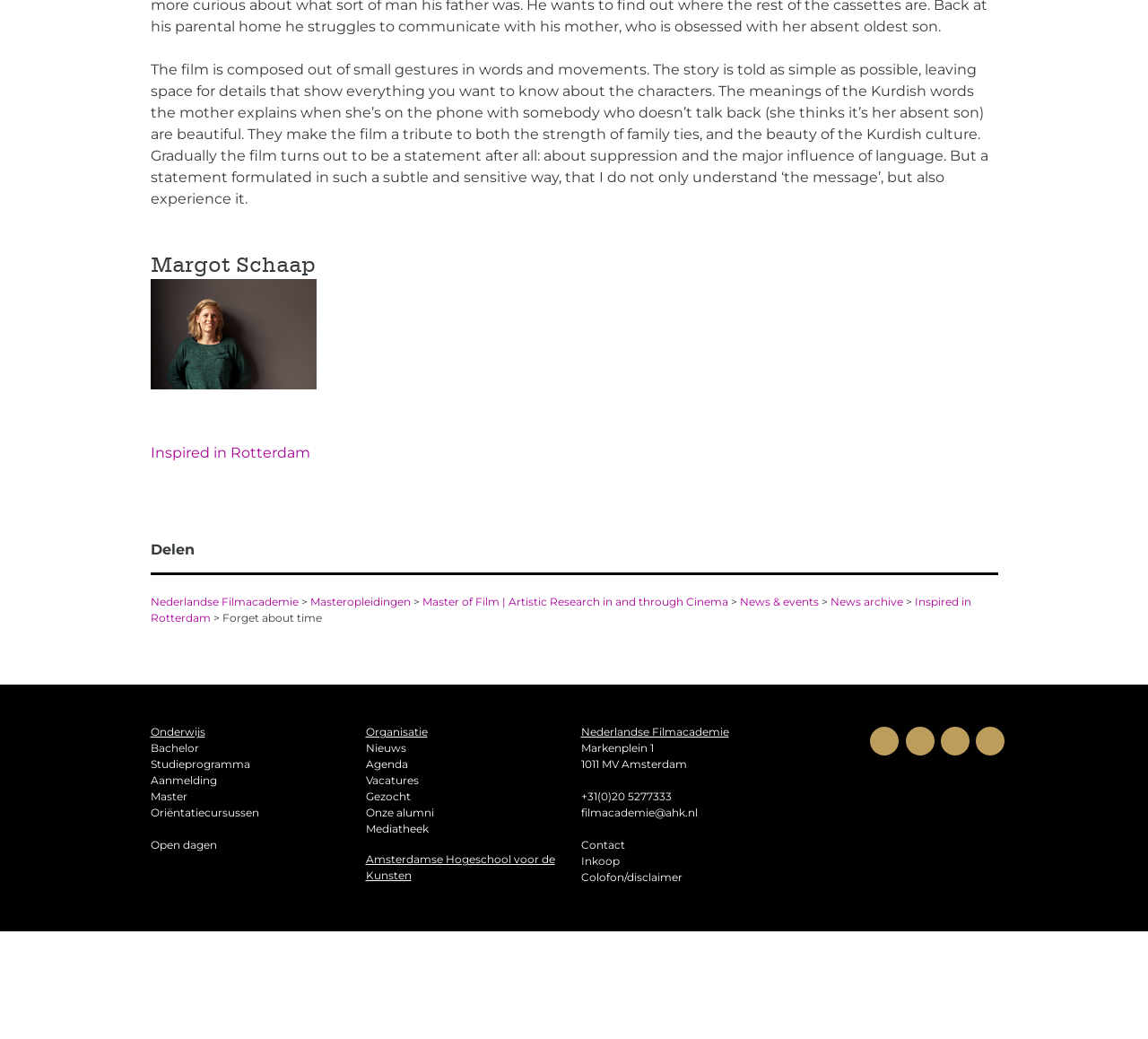Give a concise answer using only one word or phrase for this question:
What is the name of the author of the film review?

Margot Schaap